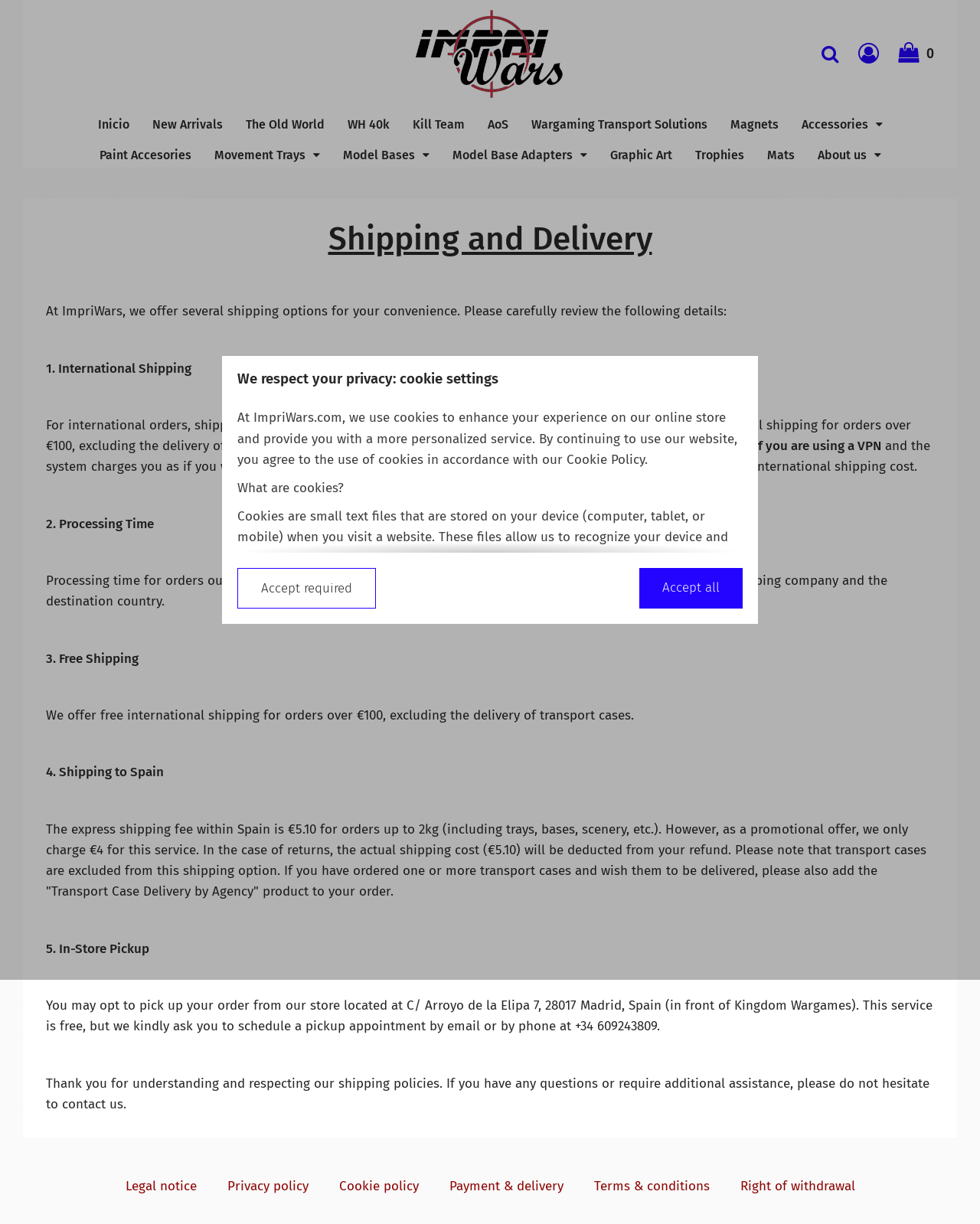Please identify the bounding box coordinates of the element's region that needs to be clicked to fulfill the following instruction: "Search for something". The bounding box coordinates should consist of four float numbers between 0 and 1, i.e., [left, top, right, bottom].

[0.831, 0.031, 0.862, 0.056]